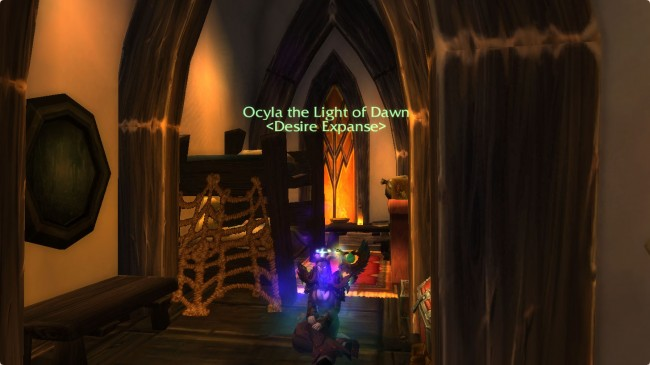Write a descriptive caption for the image, covering all notable aspects.

In this immersive scene from the world of a popular MMORPG, we see a character named "Ocyla the Light of Dawn" belonging to the guild "Desire Expanse." The character is positioned in a cozy, rustic interior, which features wooden beams and warm lighting. A piece of intricate rope decoration is noticeable in the background, emphasizing the game's attention to detail in its environments. The ambiance suggests a tranquil setting, inviting players to explore further into this engaging universe. With hints of adventure just beyond the doorway, this image captures a moment of quiet reflection amidst the hustle of the game.